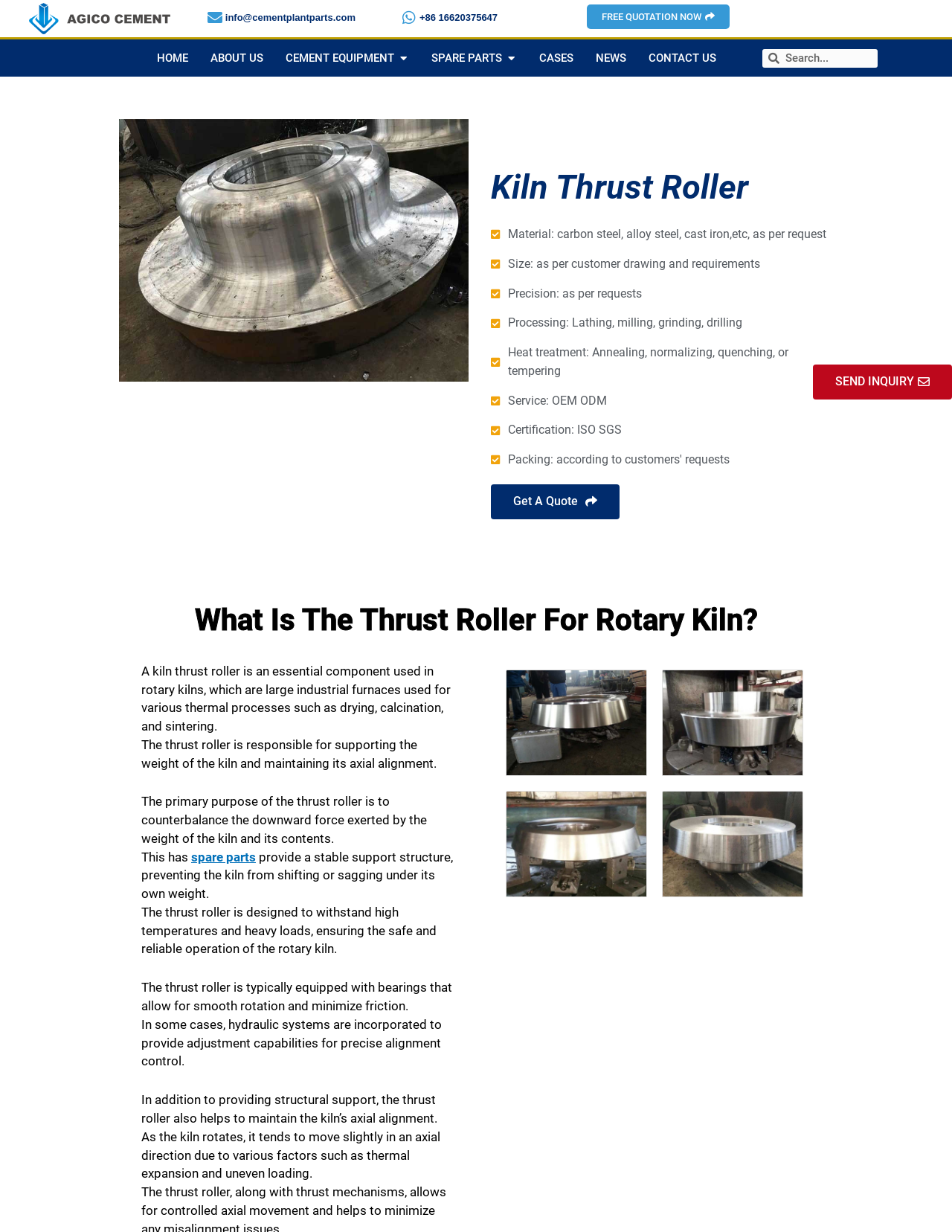What is the function of the bearings in the thrust roller?
Look at the image and provide a short answer using one word or a phrase.

Allow for smooth rotation